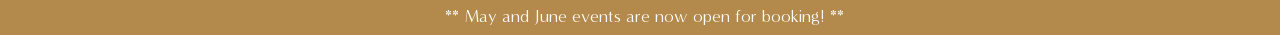From the image, can you give a detailed response to the question below:
What is being opened for booking?

The announcement explicitly states that May and June events are now open for booking, which indicates that these specific events are being made available for registration or reservation.